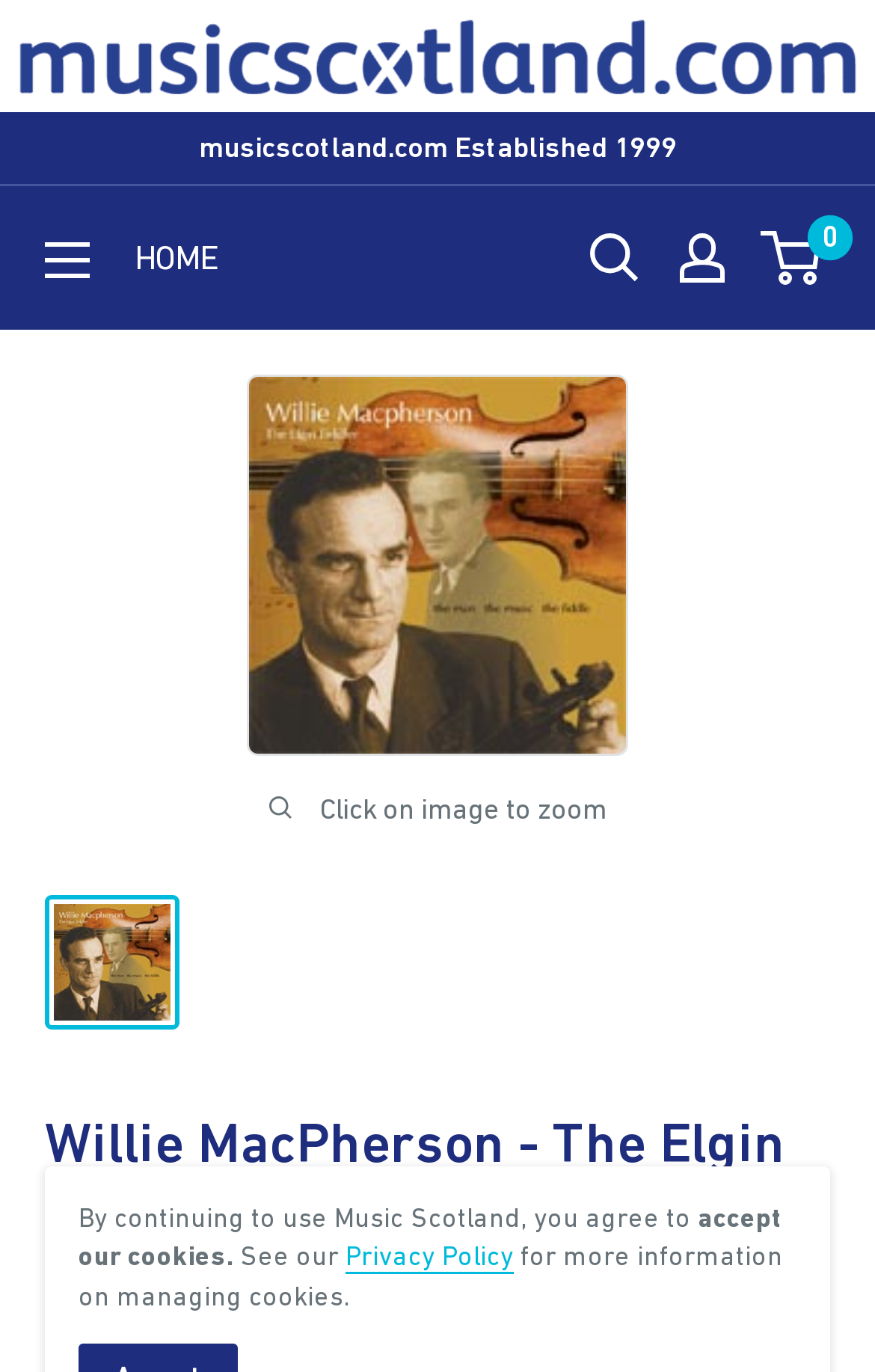Using the details from the image, please elaborate on the following question: What is the title of the book featured on this page?

The title of the book is obtained from the heading element 'Willie MacPherson - The Elgin Fiddler' and the link element 'WILLIE MACPHERSON - THE ELGIN FIDDLER', which suggests that the book title is 'The Elgin Fiddler'.